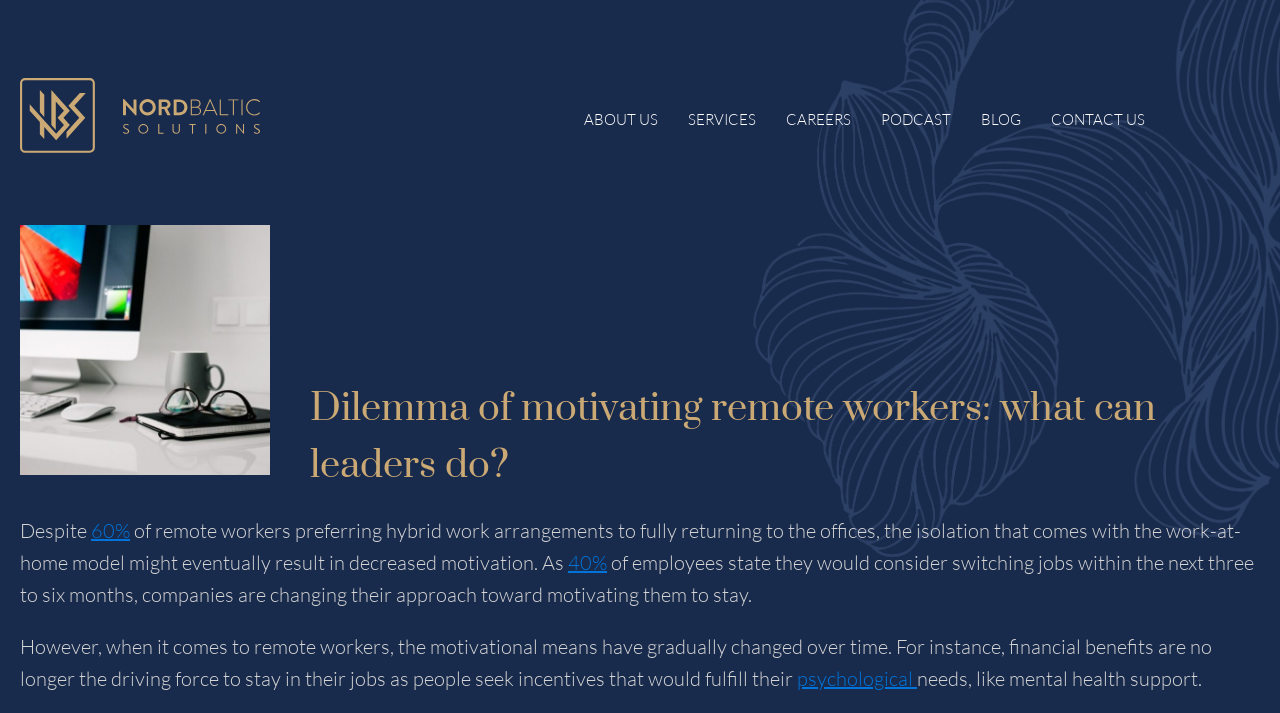Using the information shown in the image, answer the question with as much detail as possible: What percentage of remote workers prefer hybrid work arrangements?

I found the answer by looking at the text 'Despite 60% of remote workers preferring hybrid work arrangements to fully returning to the offices...' which is located at the top of the webpage.